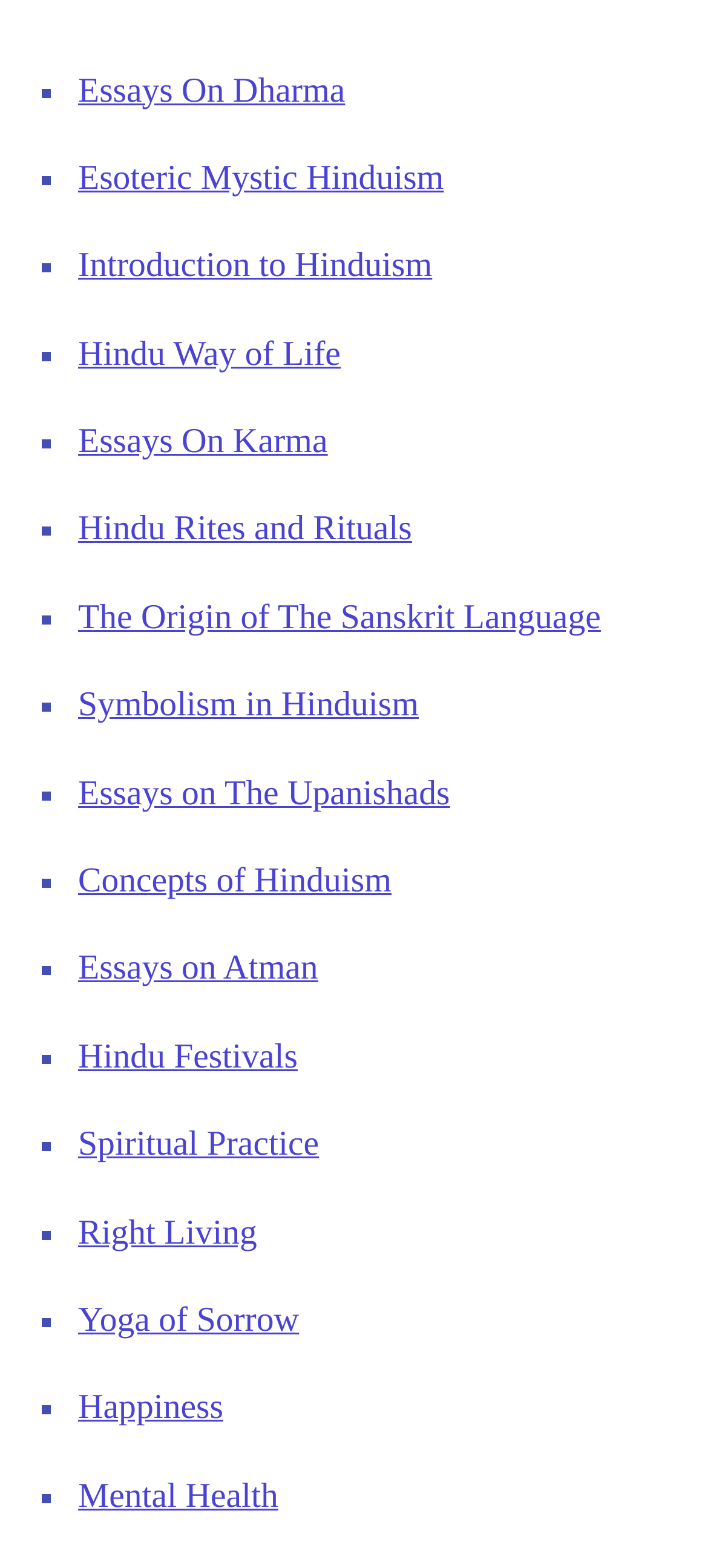Specify the bounding box coordinates (top-left x, top-left y, bottom-right x, bottom-right y) of the UI element in the screenshot that matches this description: Mental Health

[0.11, 0.942, 0.393, 0.967]